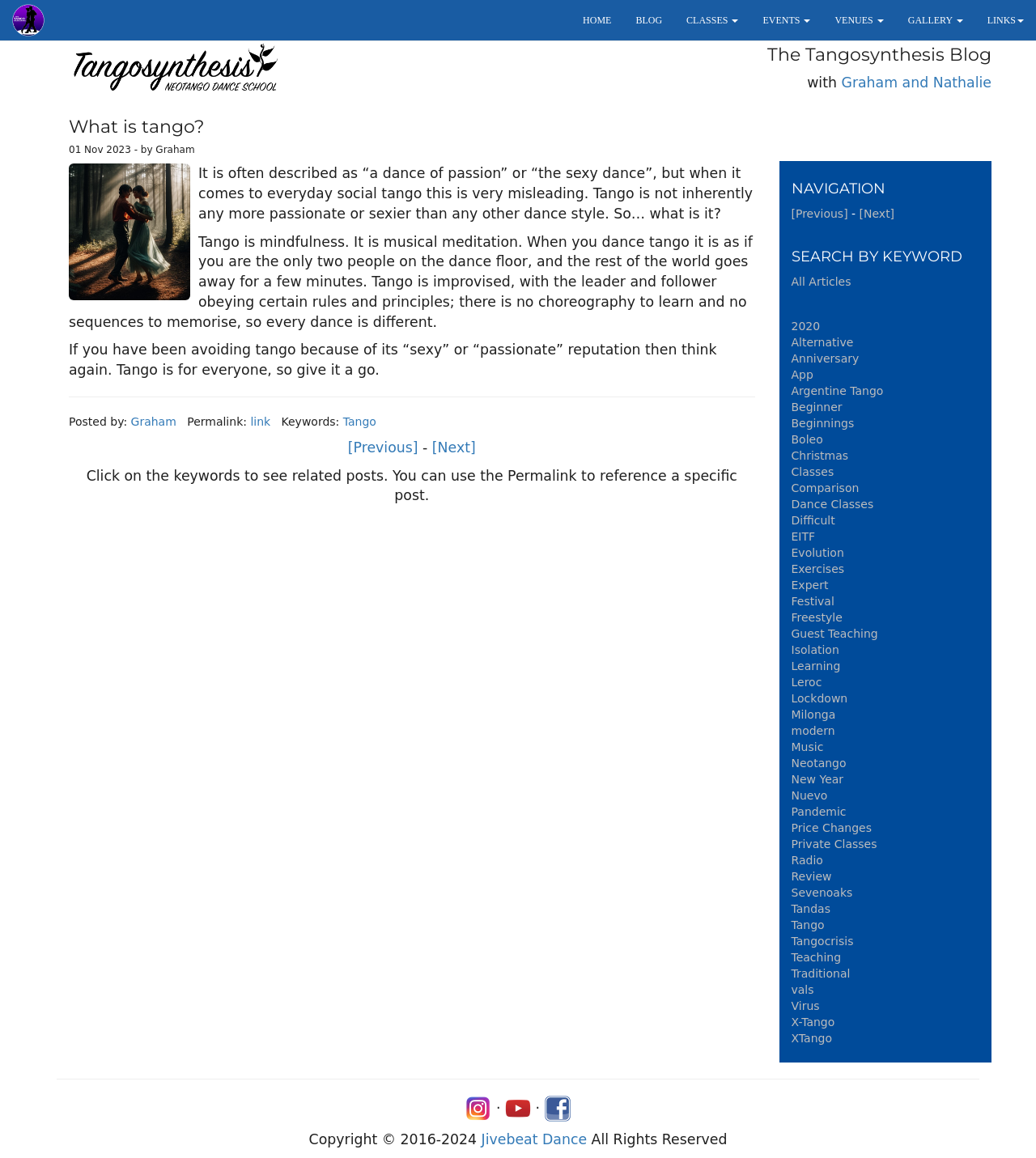How many keywords are listed in the 'SEARCH BY KEYWORD' section?
Refer to the screenshot and deliver a thorough answer to the question presented.

I counted the number of link elements in the 'SEARCH BY KEYWORD' section and found 26 keywords listed.